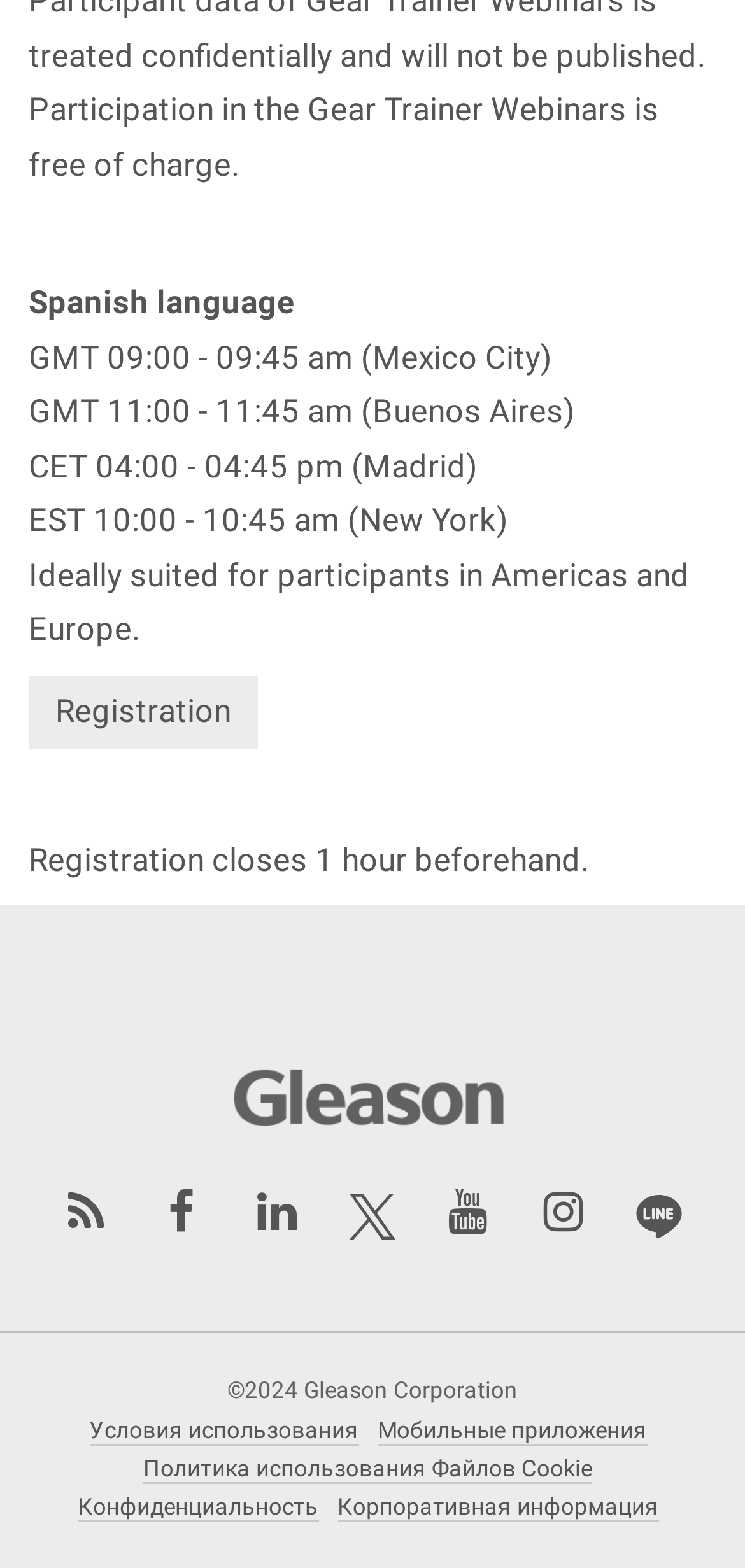What is the company name mentioned on the webpage?
Please provide a single word or phrase as the answer based on the screenshot.

Gleason Corporation